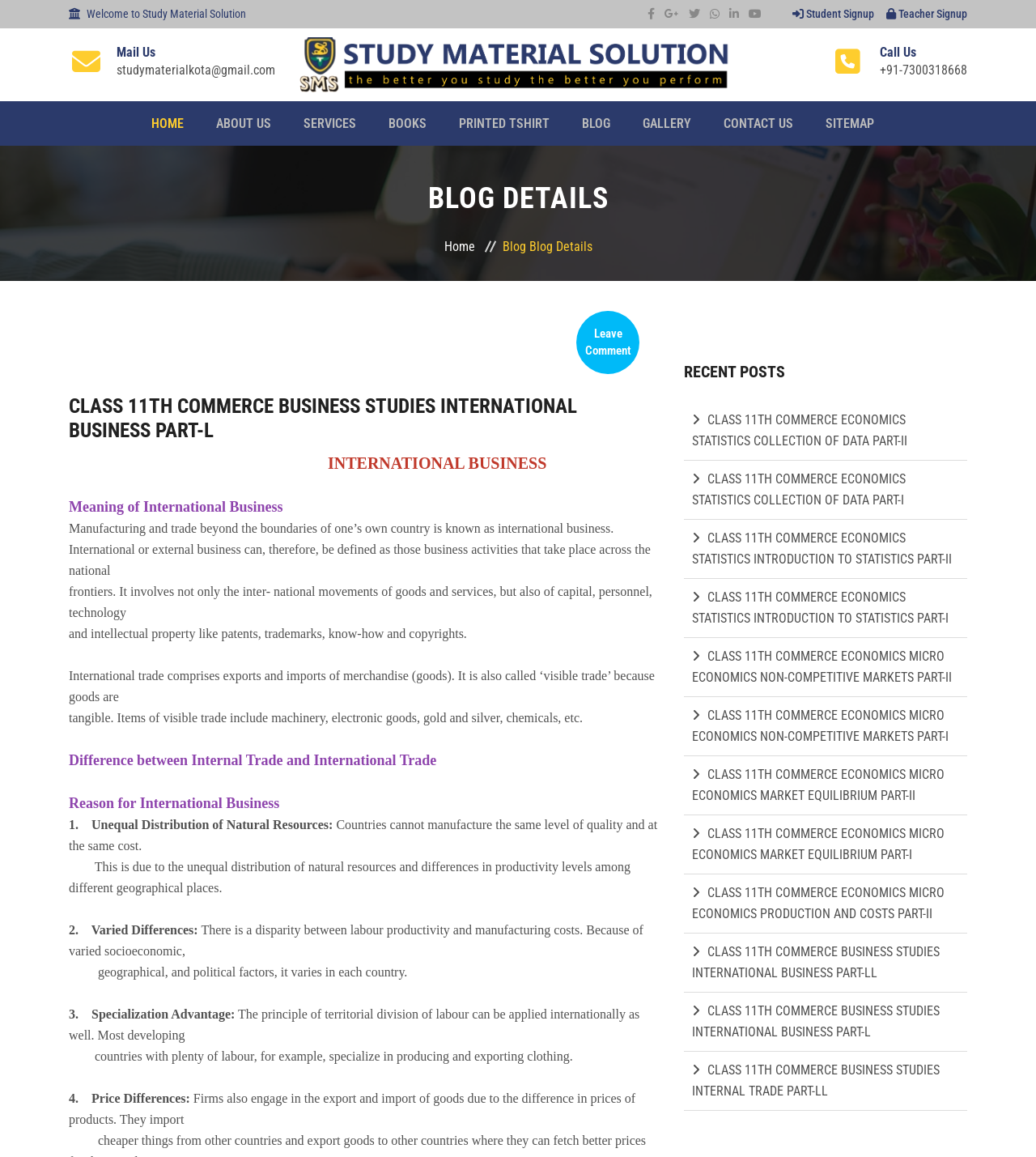Identify the bounding box coordinates for the element that needs to be clicked to fulfill this instruction: "Click on Student Signup". Provide the coordinates in the format of four float numbers between 0 and 1: [left, top, right, bottom].

[0.765, 0.006, 0.846, 0.017]